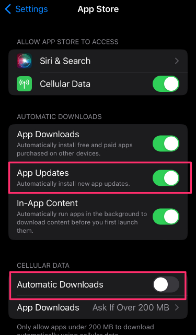How many 'Automatic Downloads' toggles are present?
Refer to the image and give a detailed response to the question.

There are two 'Automatic Downloads' toggles present, one for enabling or disabling the automatic installation of app updates, and another for controlling whether automatic app downloads occur over cellular networks.